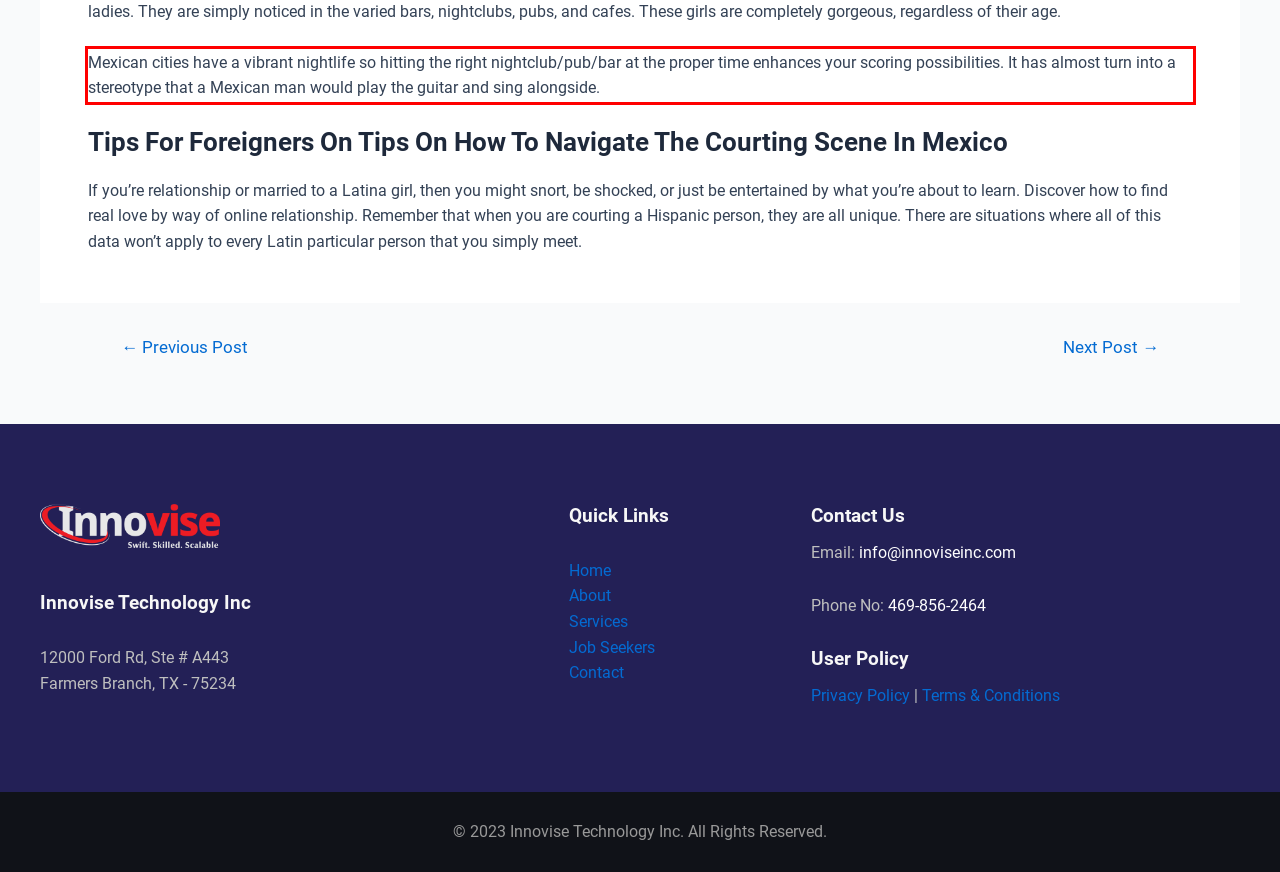Observe the screenshot of the webpage, locate the red bounding box, and extract the text content within it.

Mexican cities have a vibrant nightlife so hitting the right nightclub/pub/bar at the proper time enhances your scoring possibilities. It has almost turn into a stereotype that a Mexican man would play the guitar and sing alongside.